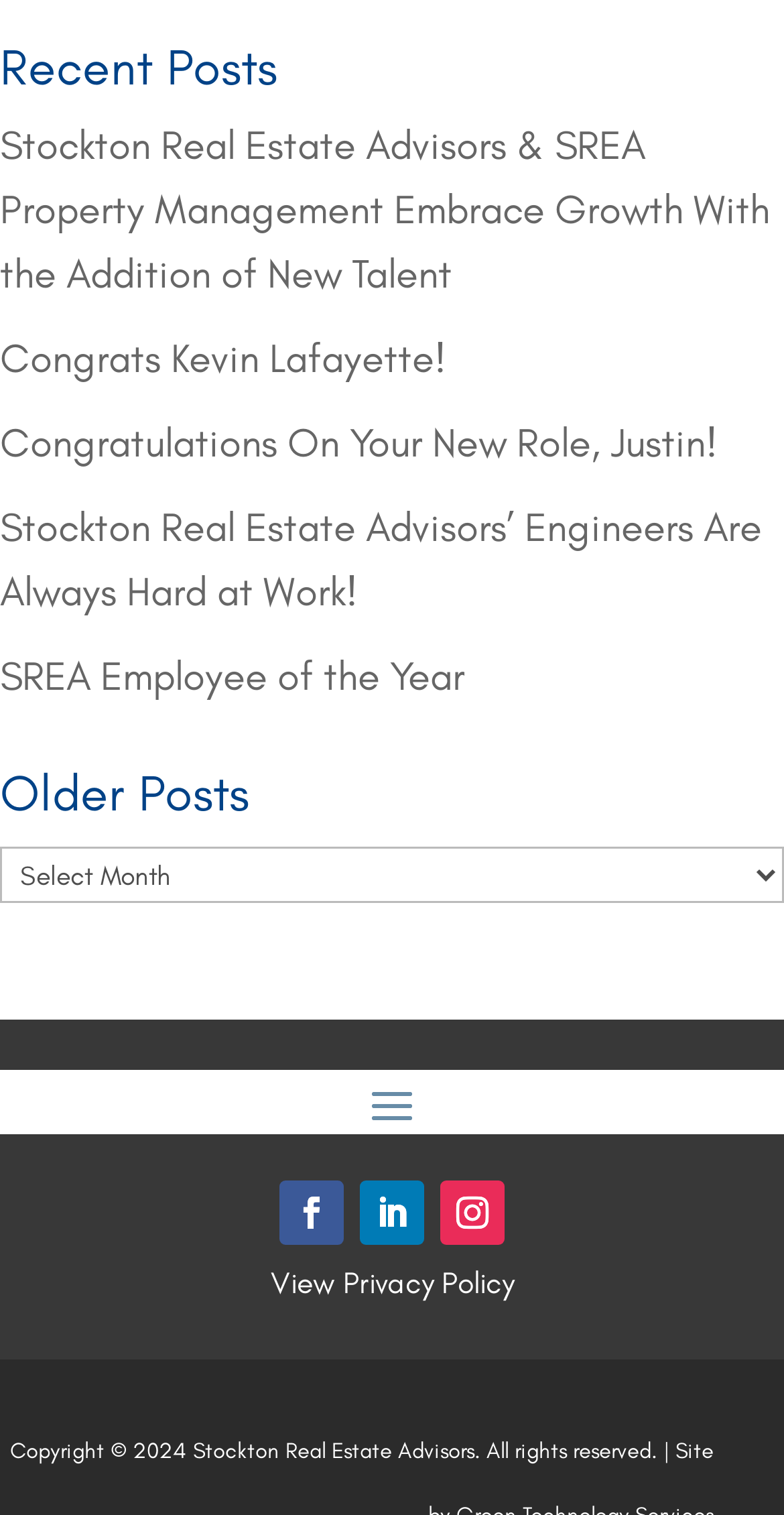How many icons are there in the combobox popup menu?
Please answer the question with a single word or phrase, referencing the image.

3